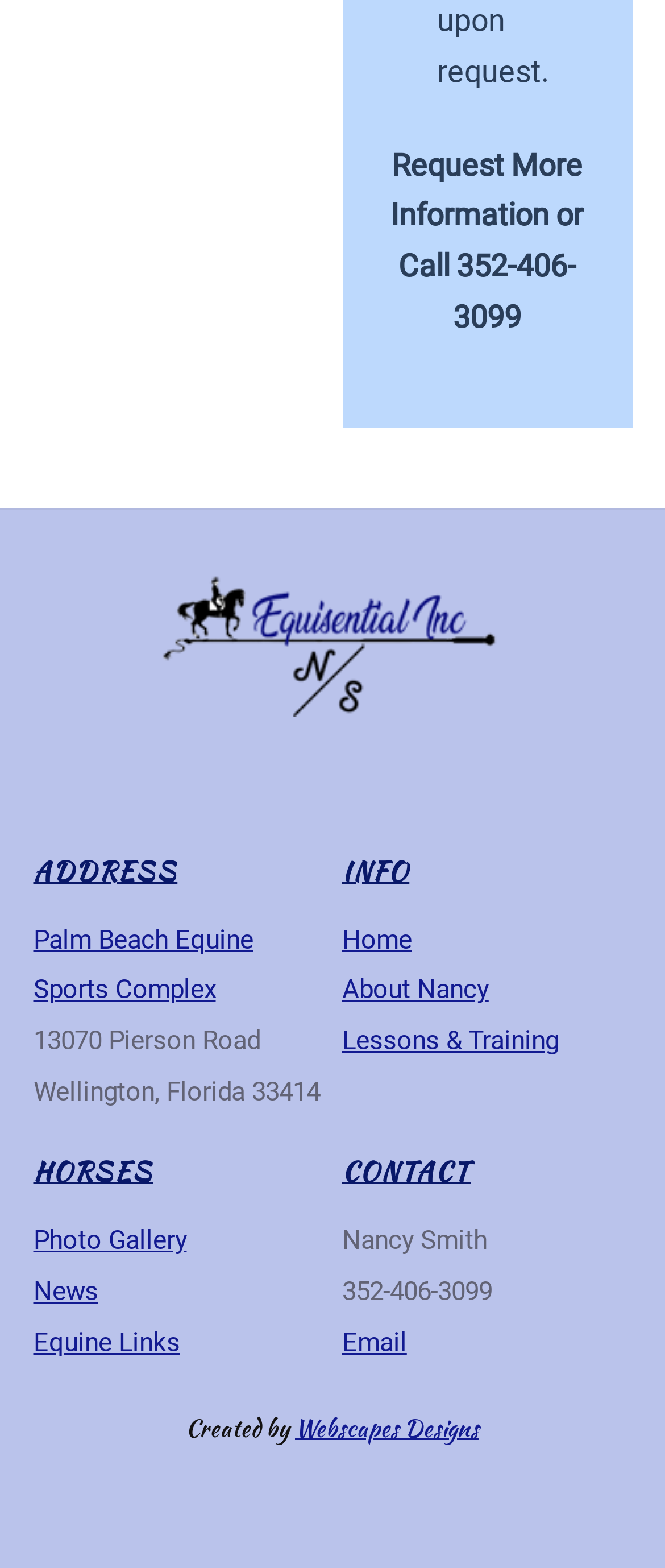Find the bounding box coordinates for the area you need to click to carry out the instruction: "Visit the Palm Beach Equine Sports Complex website". The coordinates should be four float numbers between 0 and 1, indicated as [left, top, right, bottom].

[0.05, 0.589, 0.381, 0.641]